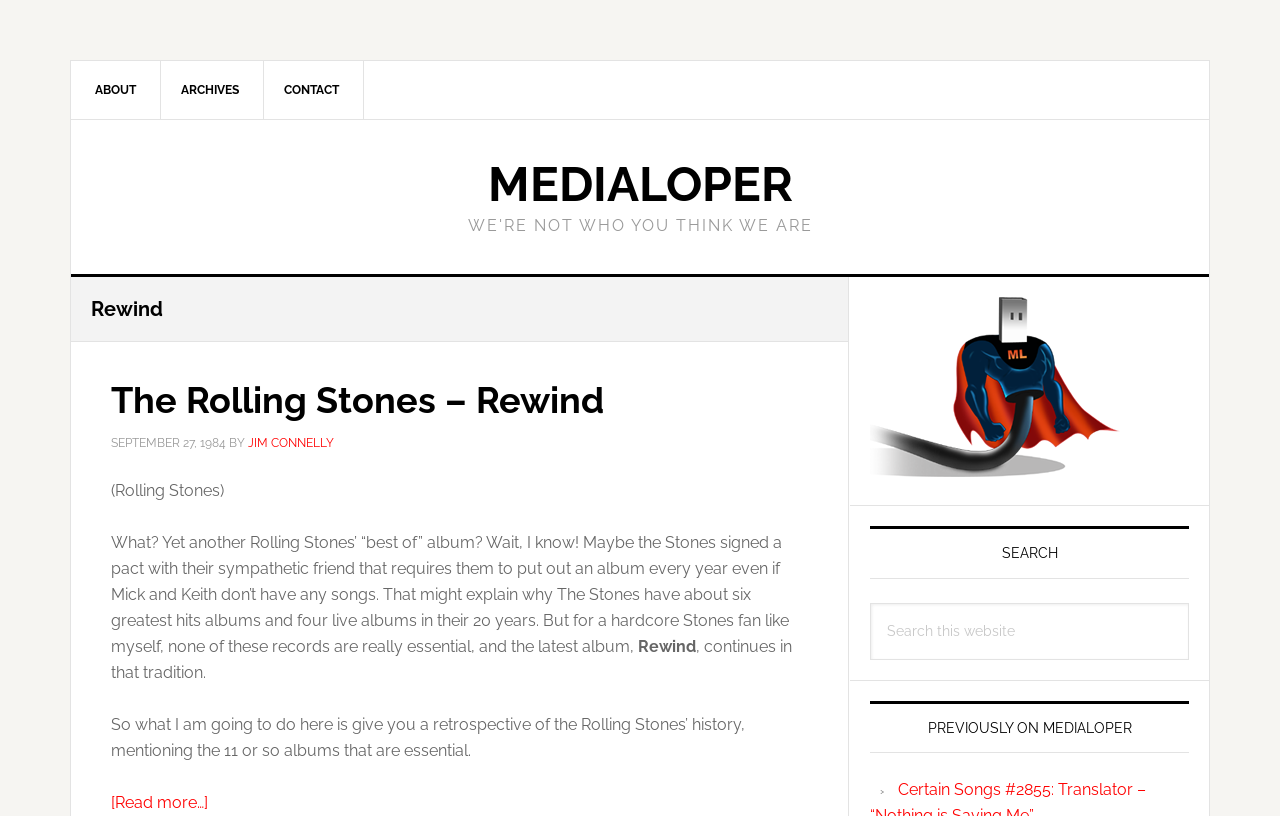Please locate the clickable area by providing the bounding box coordinates to follow this instruction: "Click on the 'MEDIALOPER' link".

[0.381, 0.191, 0.619, 0.26]